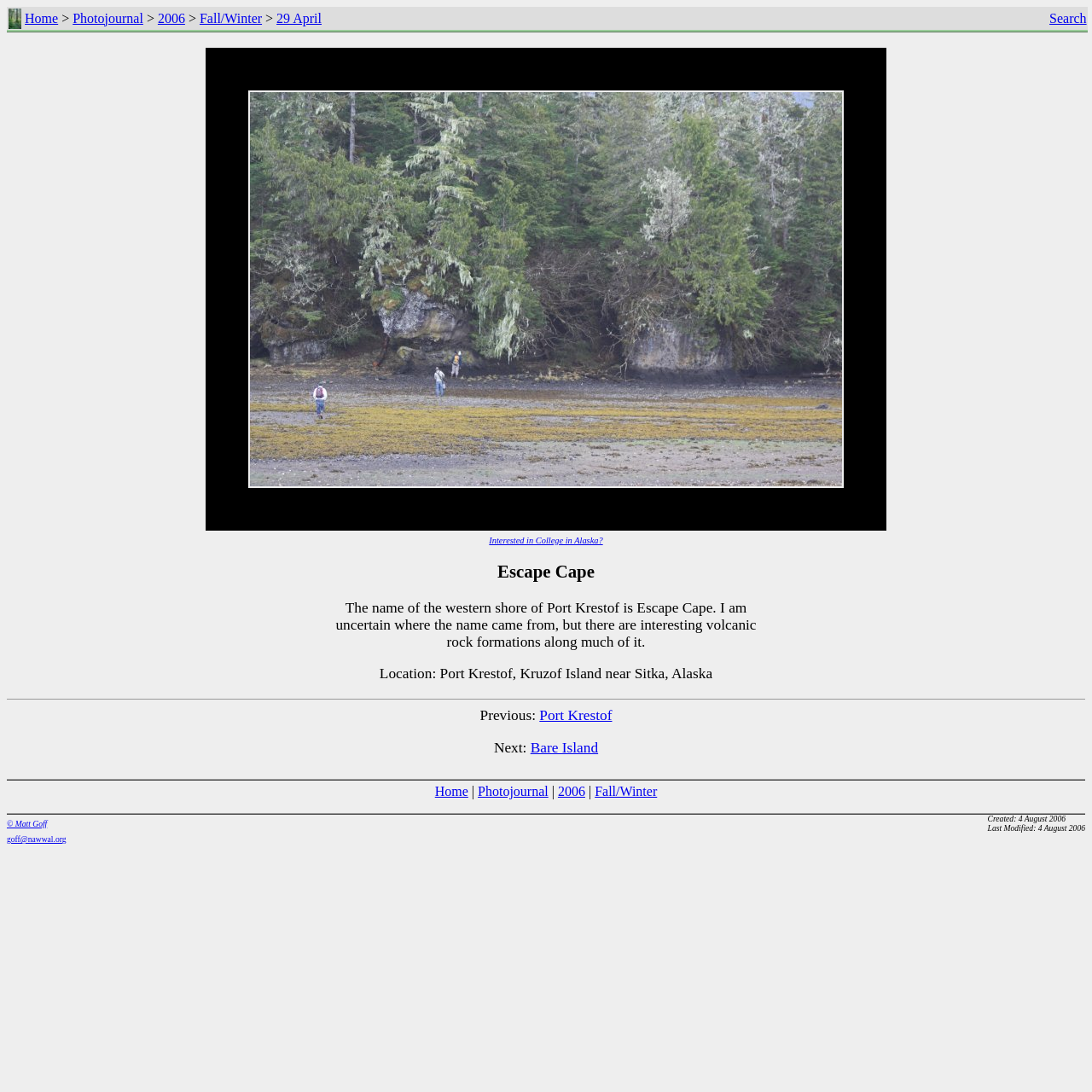Who is the creator of this webpage?
Relying on the image, give a concise answer in one word or a brief phrase.

Matt Goff